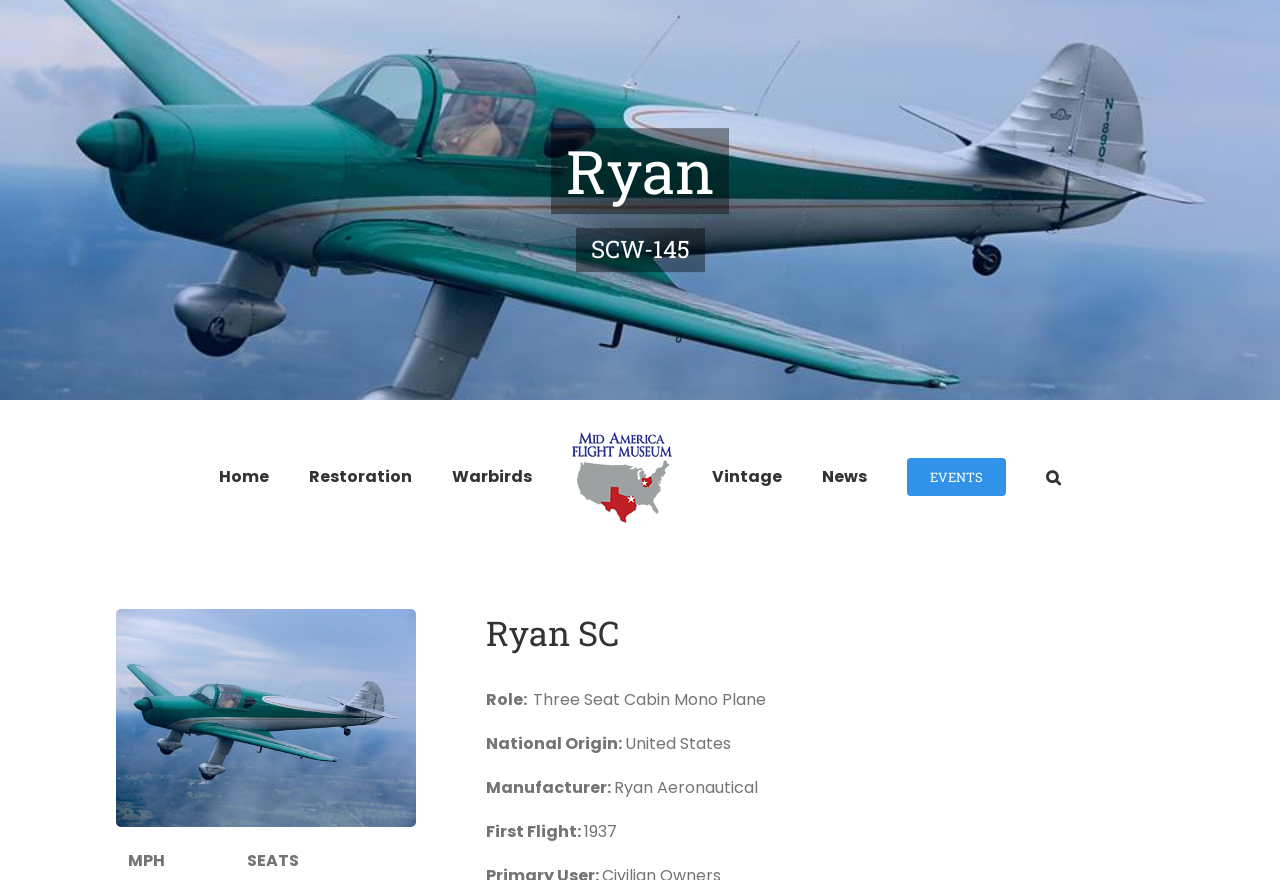When did the Ryan SC first fly?
Give a one-word or short-phrase answer derived from the screenshot.

1937